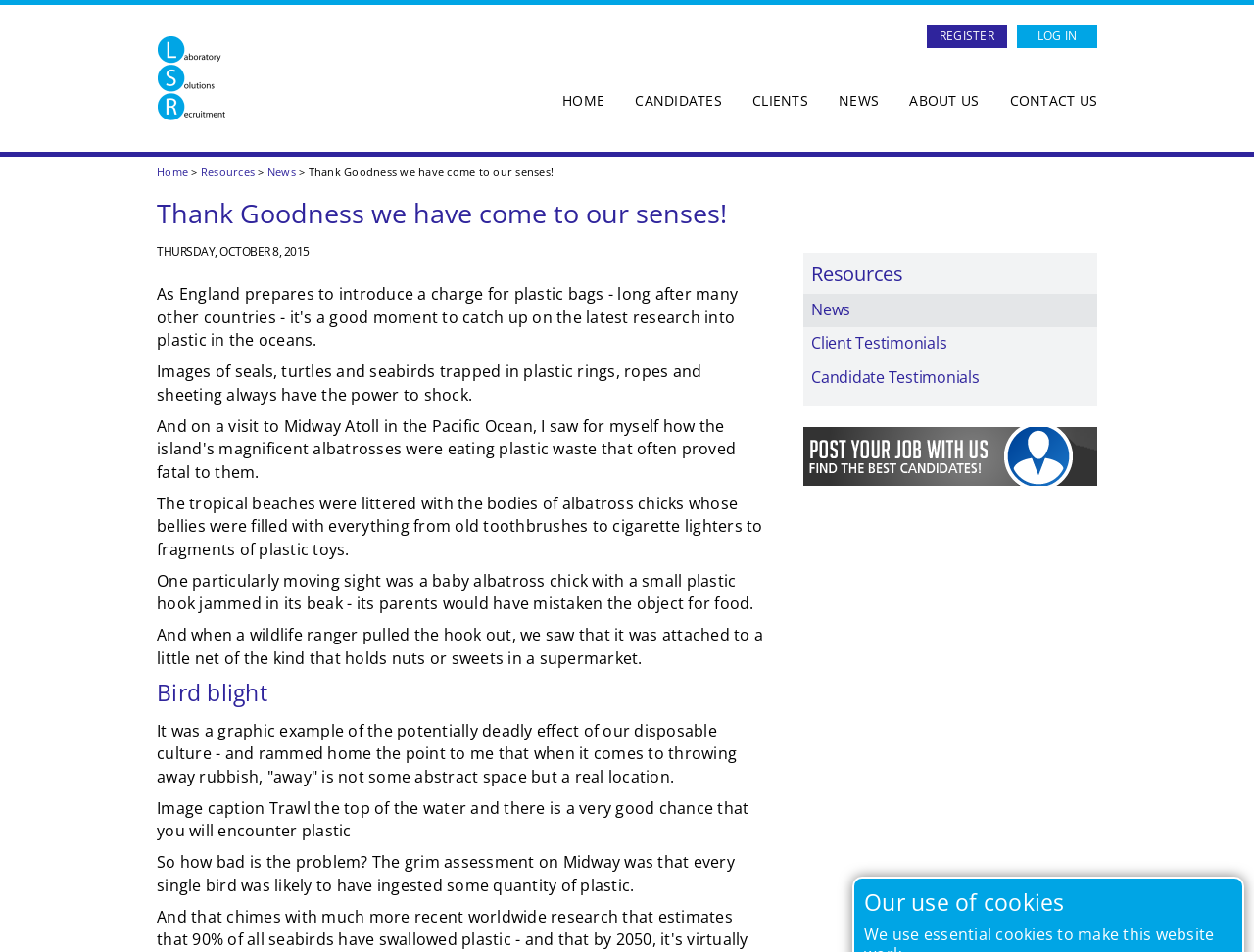Locate the UI element described as follows: "Submit a Request". Return the bounding box coordinates as four float numbers between 0 and 1 in the order [left, top, right, bottom].

None